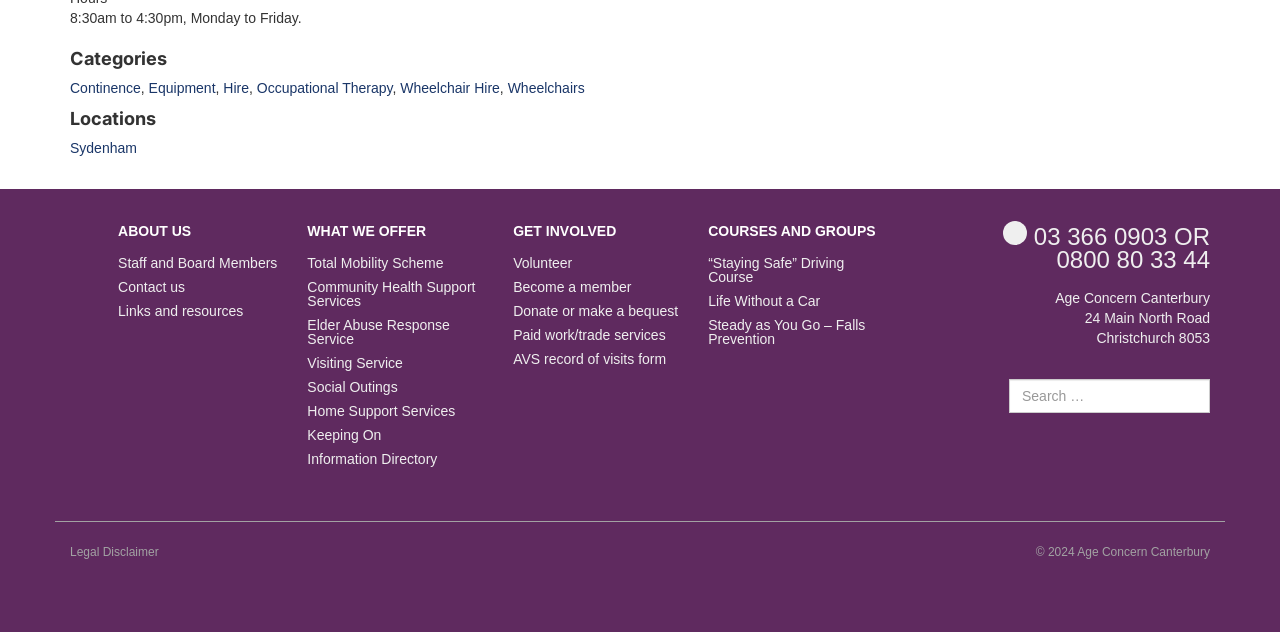How many main sections are on the webpage?
Please answer the question with as much detail as possible using the screenshot.

I counted the number of main sections on the webpage by looking at the headings and link elements, and found 4 main sections: Categories, Locations, ABOUT US, and WHAT WE OFFER.